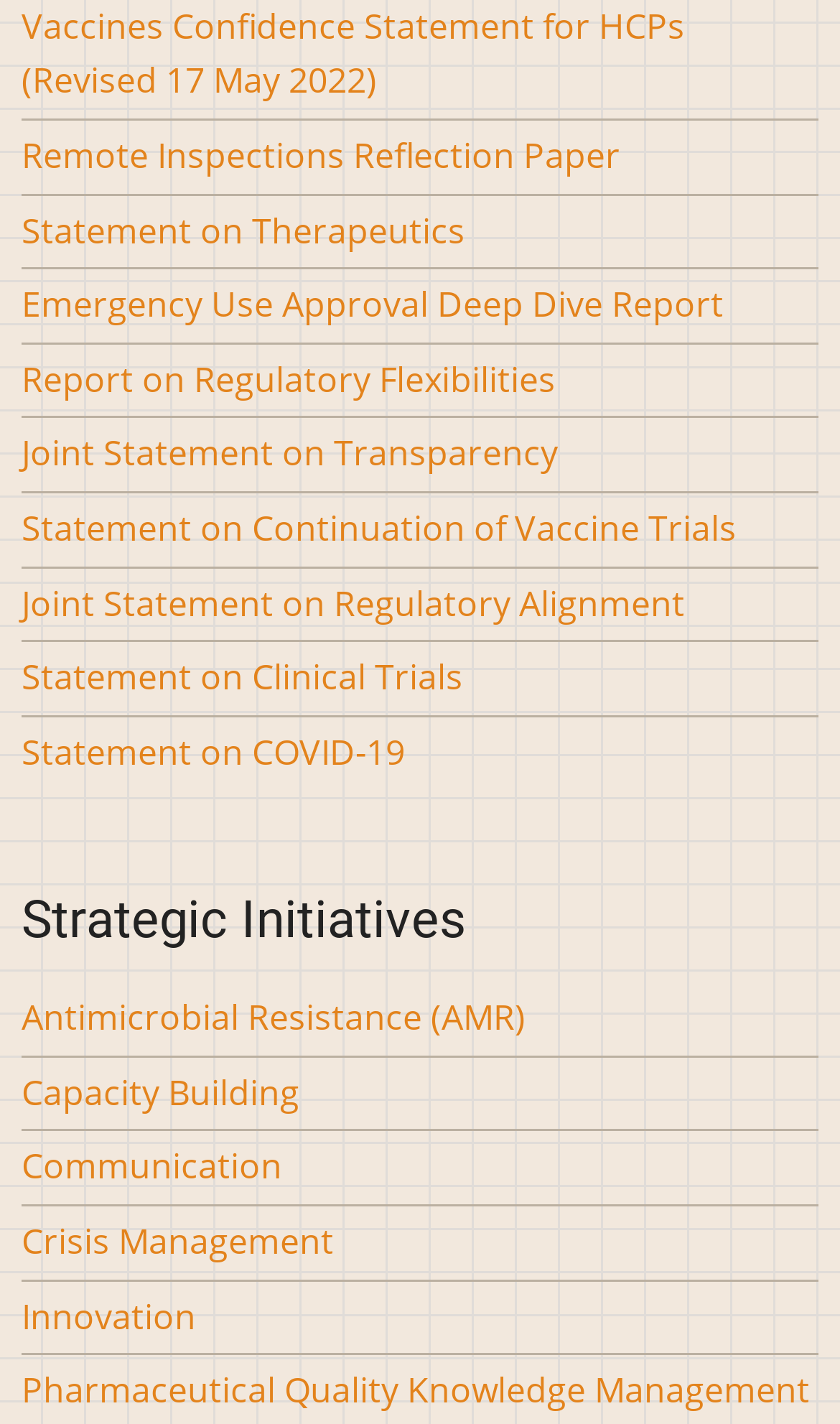Use a single word or phrase to answer the question: 
What is the first link on the webpage?

Vaccines Confidence Statement for HCPs